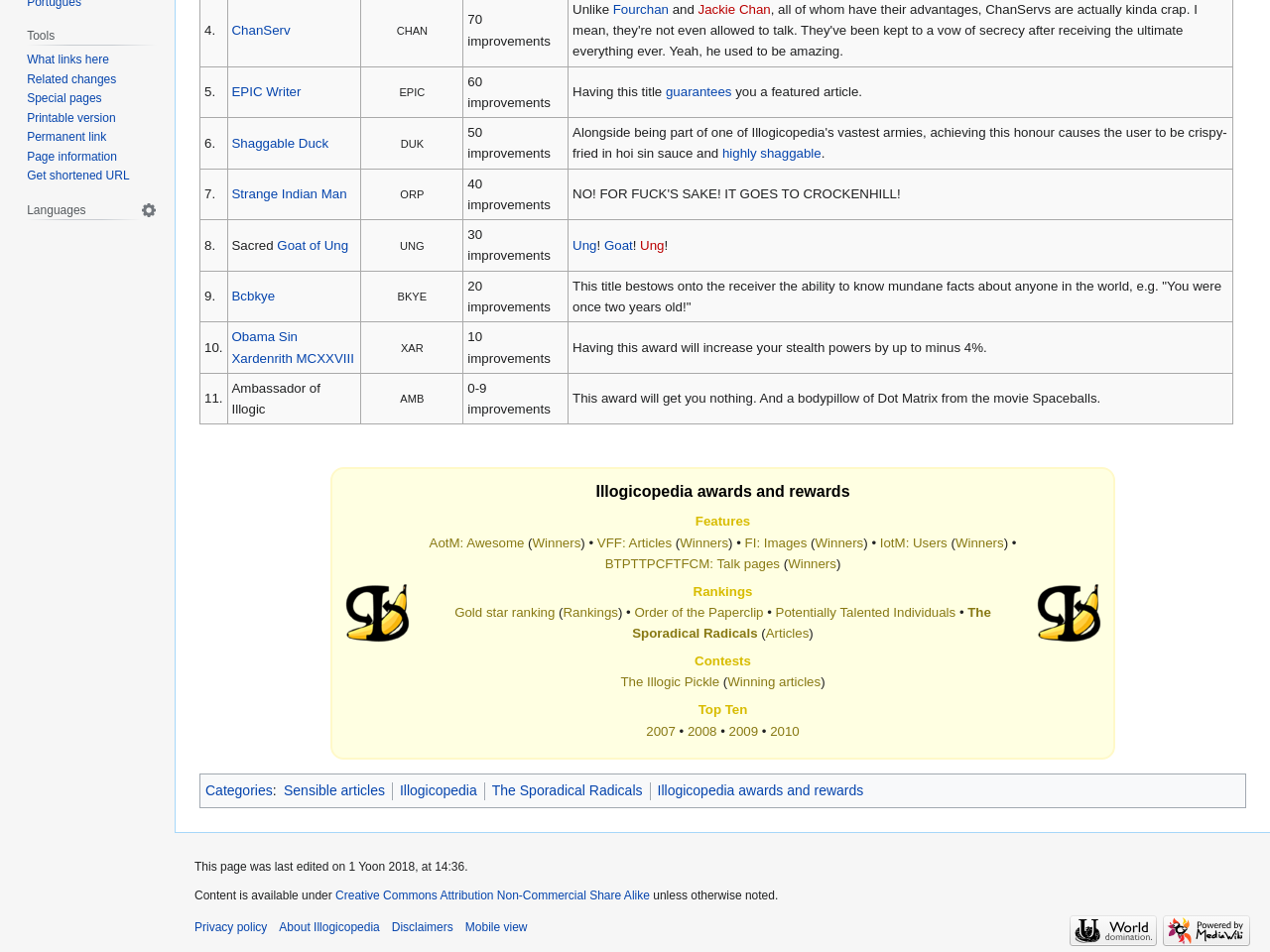Please determine the bounding box of the UI element that matches this description: Auto & Vehicles. The coordinates should be given as (top-left x, top-left y, bottom-right x, bottom-right y), with all values between 0 and 1.

None